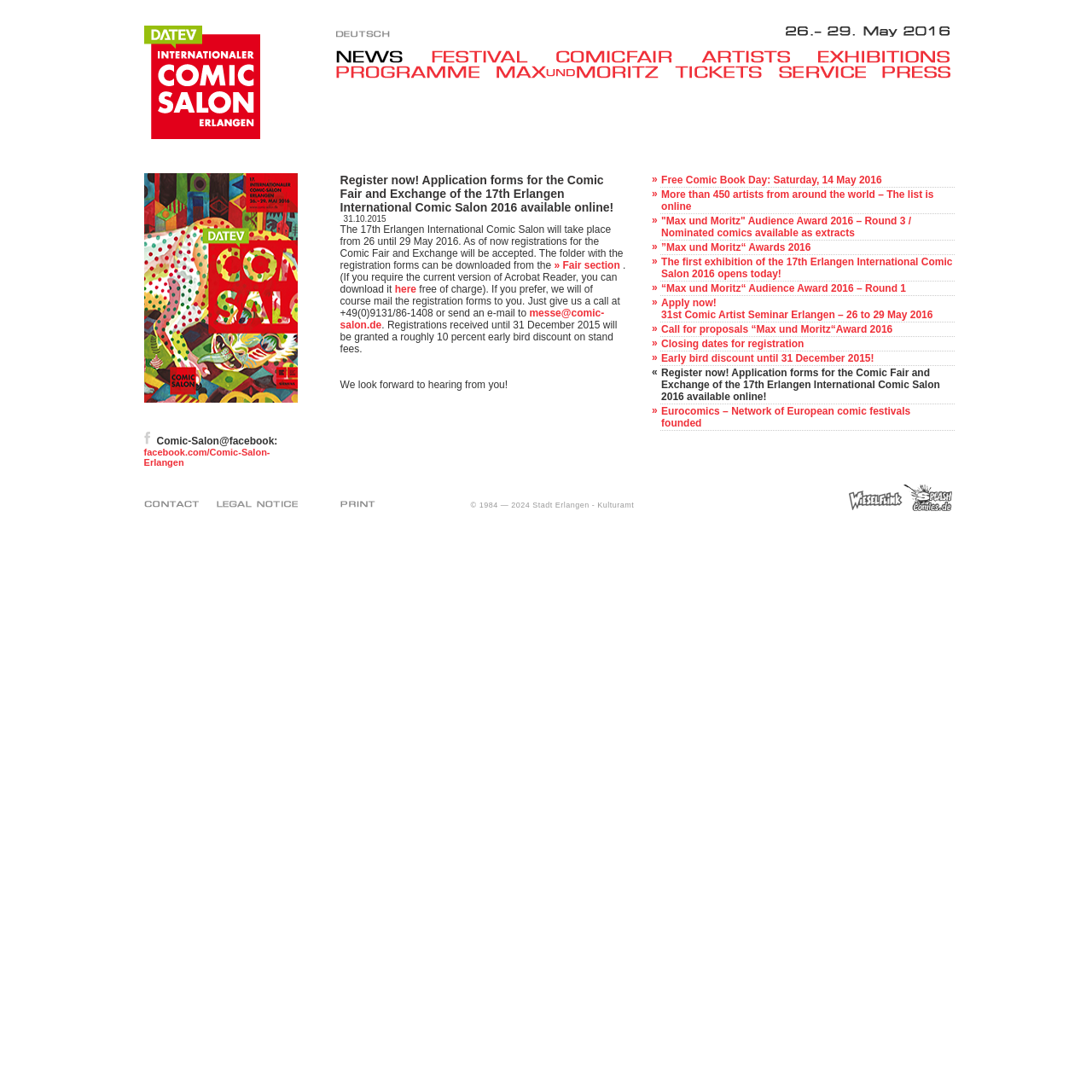Can you specify the bounding box coordinates of the area that needs to be clicked to fulfill the following instruction: "register now for the Comic Fair and Exchange"?

[0.132, 0.159, 0.874, 0.428]